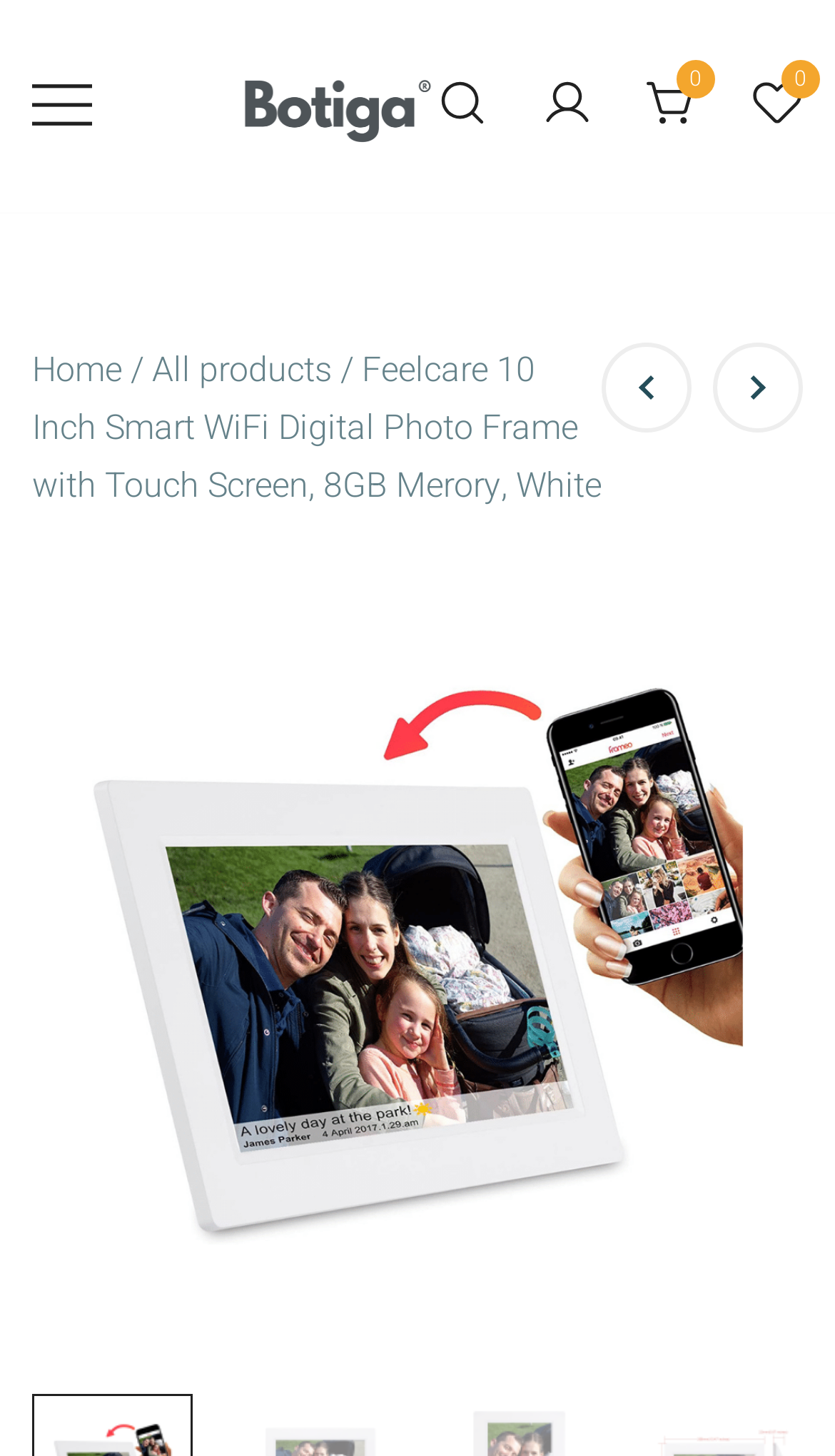Using the description: "title="Open mobile offcanvas menu"", determine the UI element's bounding box coordinates. Ensure the coordinates are in the format of four float numbers between 0 and 1, i.e., [left, top, right, bottom].

[0.038, 0.053, 0.11, 0.093]